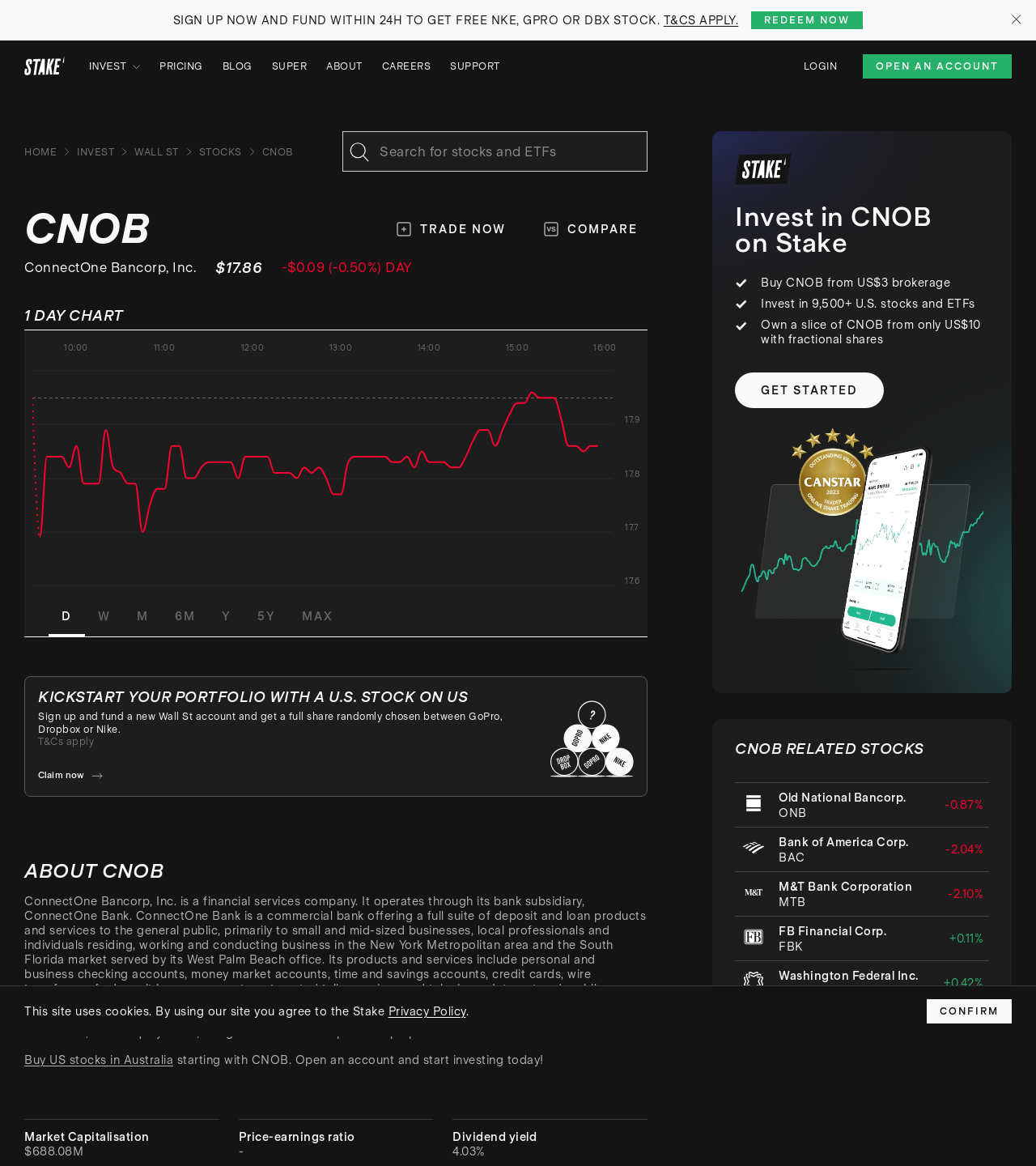What is the minimum amount required to invest in CNOB with fractional shares?
From the screenshot, supply a one-word or short-phrase answer.

US$10